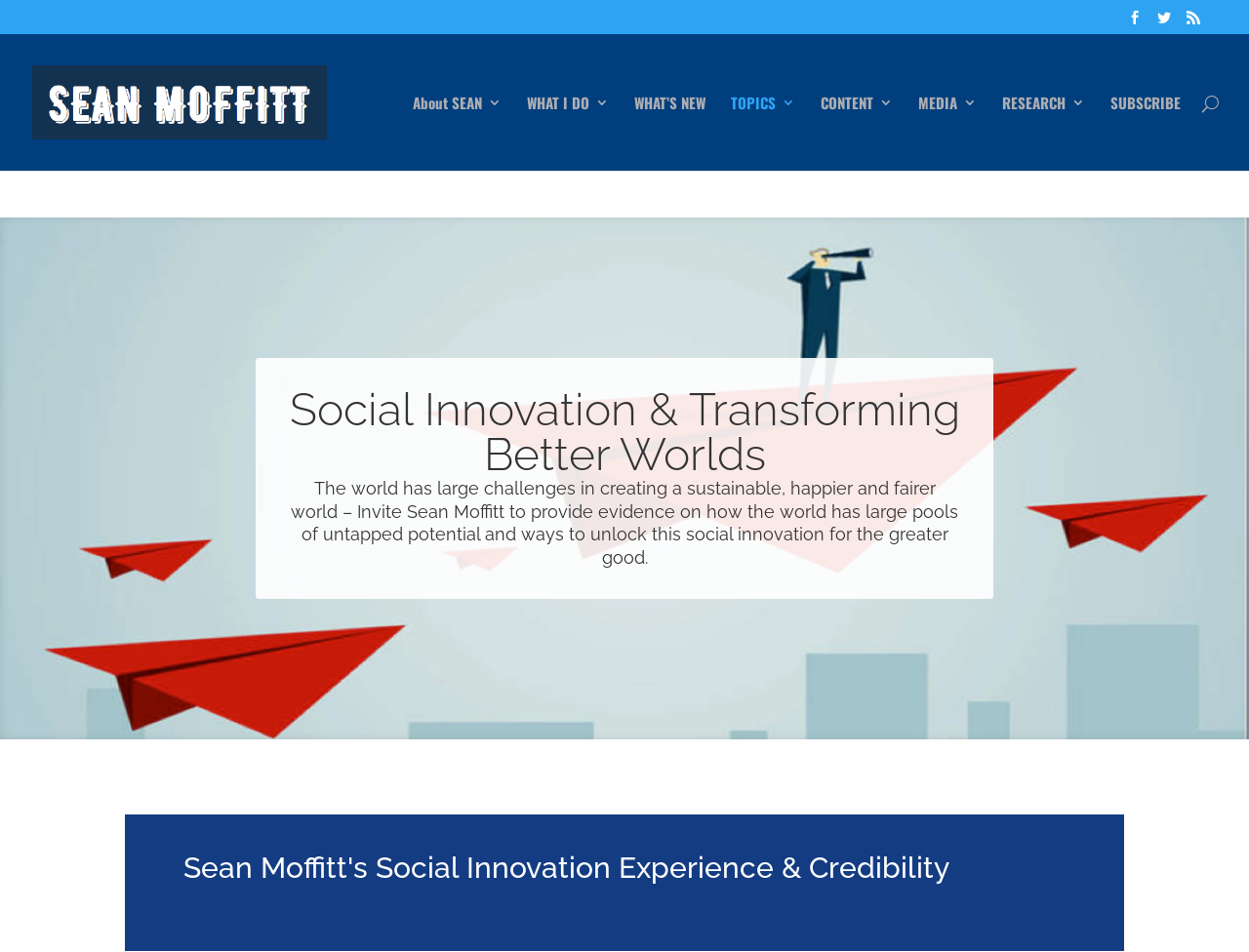What is the profession of Sean Moffitt?
Look at the screenshot and give a one-word or phrase answer.

Social Innovation Expert